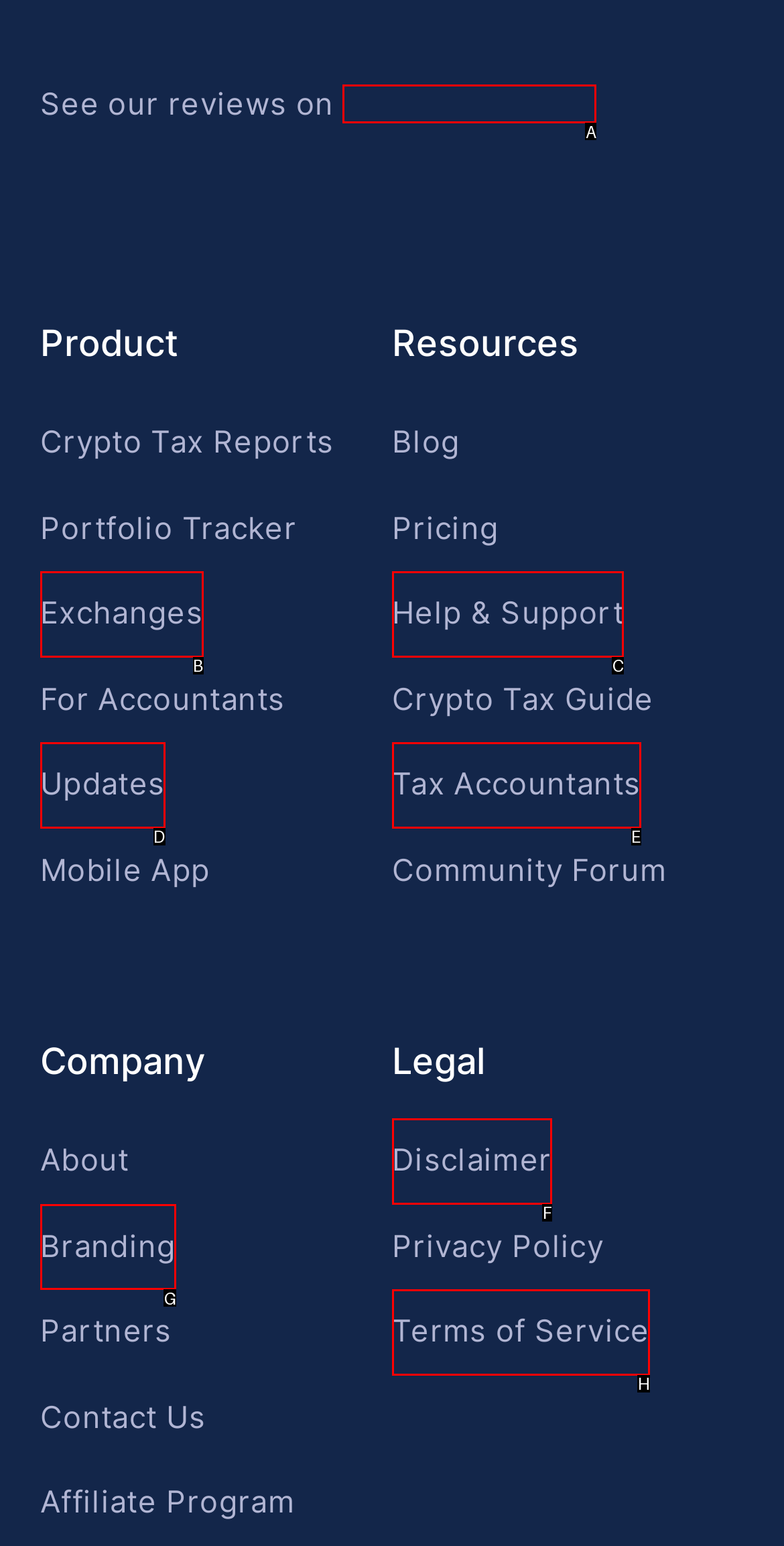Identify the letter corresponding to the UI element that matches this description: parent_node: See our reviews on
Answer using only the letter from the provided options.

A